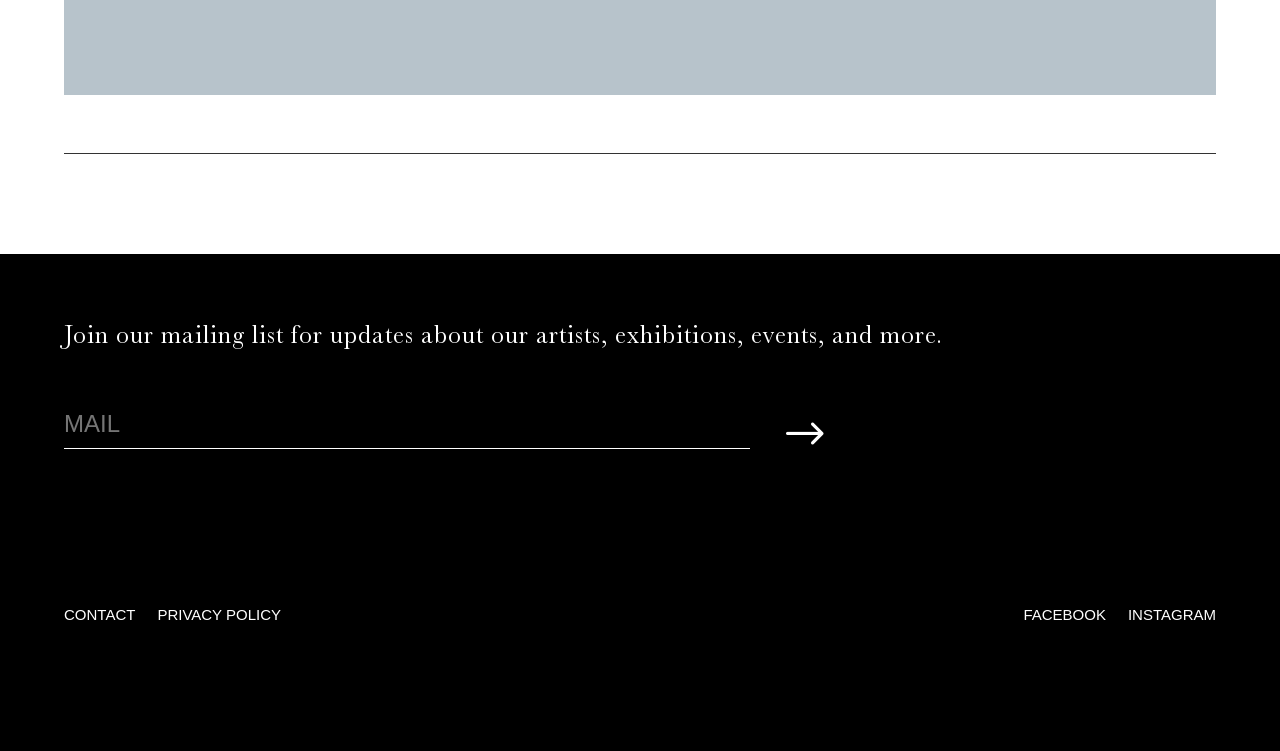What is the theme of the mailing list?
With the help of the image, please provide a detailed response to the question.

The heading above the textbox mentions 'updates about our artists, exhibitions, events, and more', suggesting that the mailing list is related to art or a gallery.